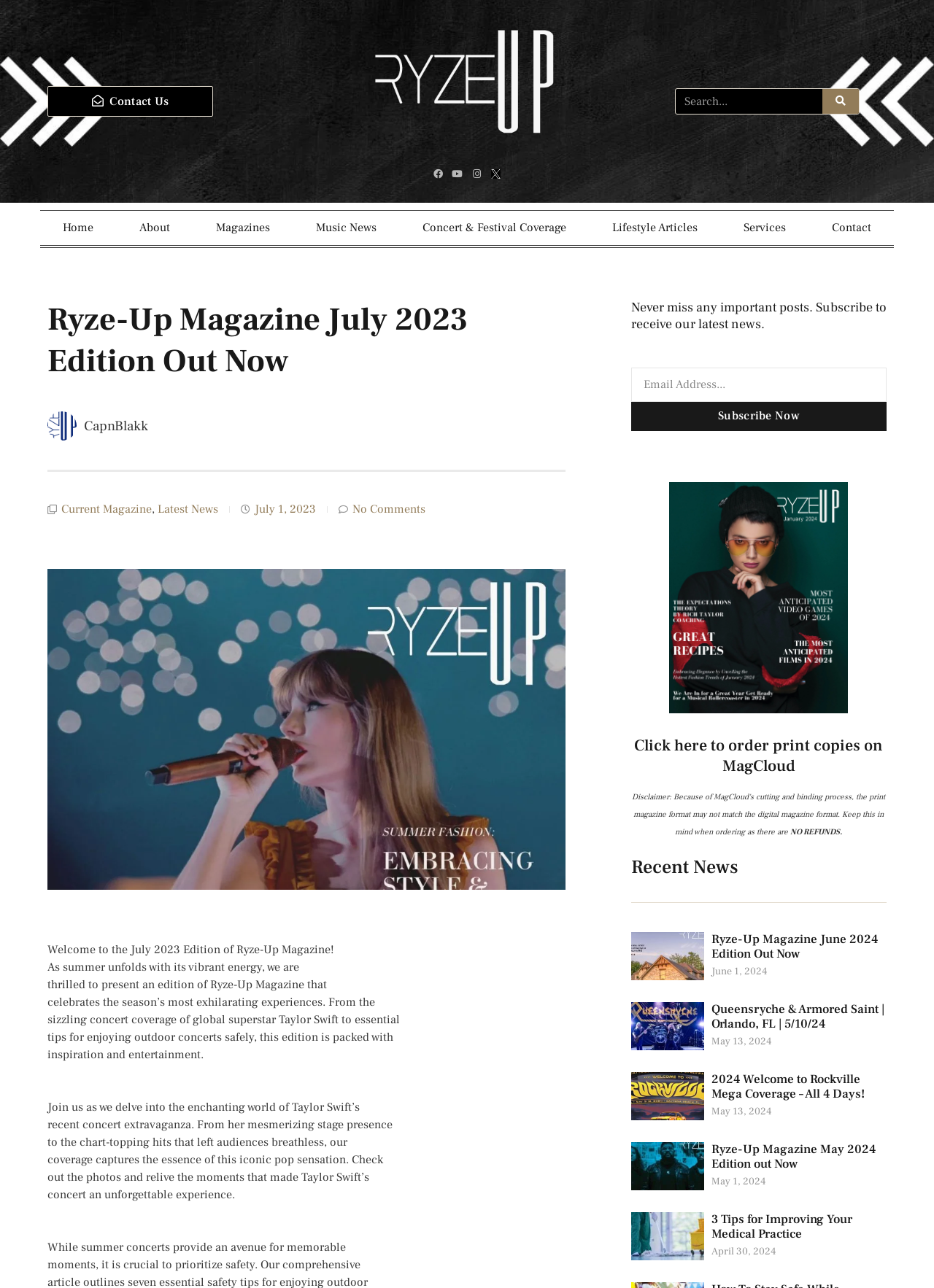Provide the bounding box coordinates, formatted as (top-left x, top-left y, bottom-right x, bottom-right y), with all values being floating point numbers between 0 and 1. Identify the bounding box of the UI element that matches the description: parent_node: Email name="form_fields[email]" placeholder="Email Address..."

[0.676, 0.285, 0.949, 0.312]